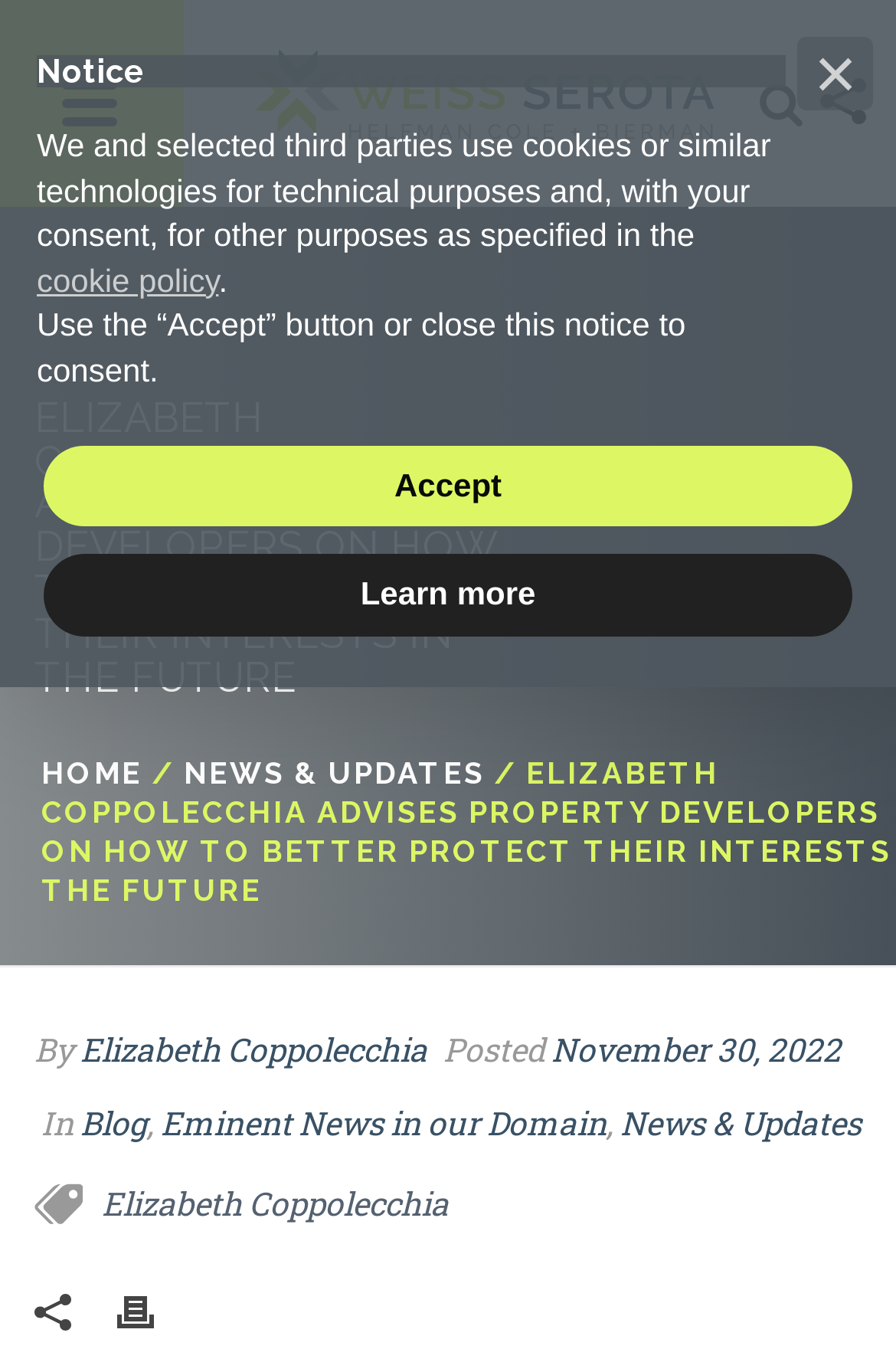Find the bounding box coordinates for the area you need to click to carry out the instruction: "Read the news in the 'Blog' section". The coordinates should be four float numbers between 0 and 1, indicated as [left, top, right, bottom].

[0.09, 0.815, 0.164, 0.848]